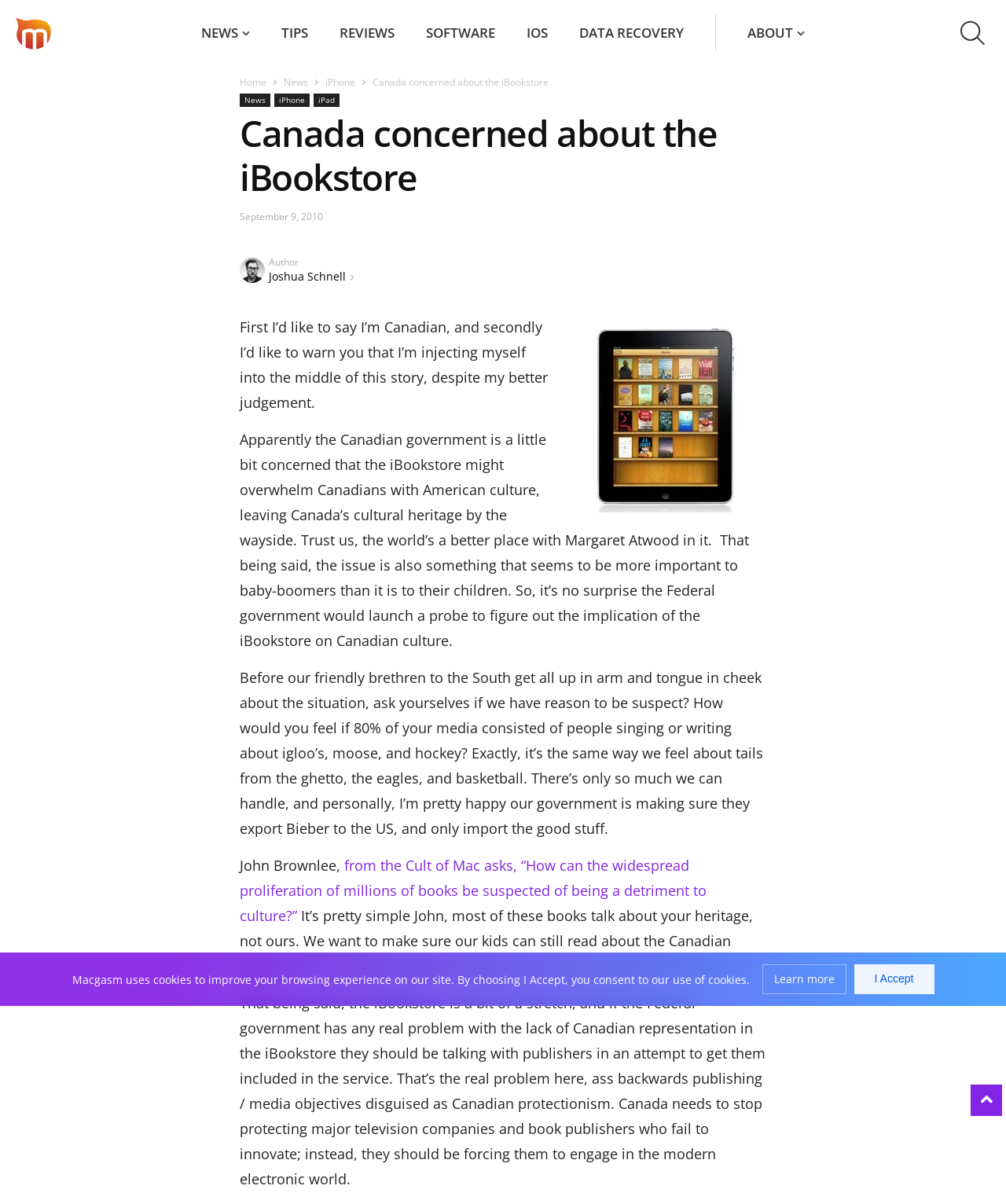Kindly determine the bounding box coordinates for the area that needs to be clicked to execute this instruction: "Go to the NEWS page".

[0.2, 0.012, 0.237, 0.043]